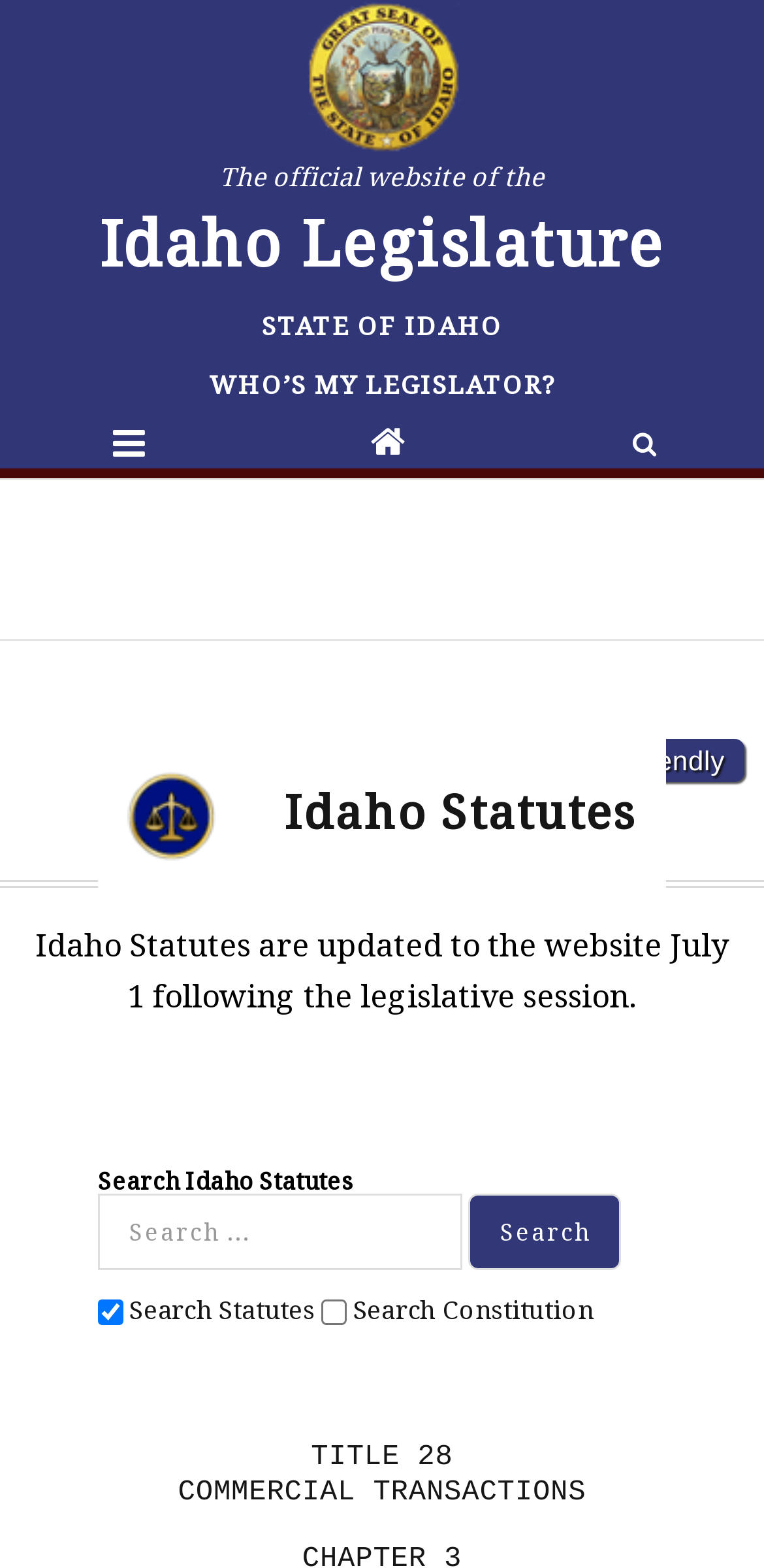Locate the bounding box coordinates of the element I should click to achieve the following instruction: "Search Idaho Statutes".

[0.128, 0.745, 0.814, 0.761]